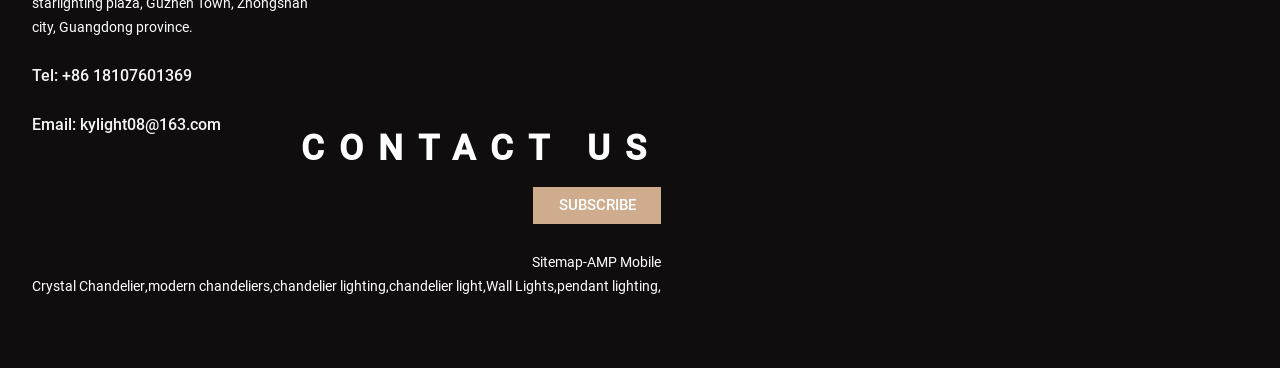Observe the image and answer the following question in detail: What is the email address for contact?

The email address for contact is listed in the top section of the webpage as 'Email: kylight08@163.com'.